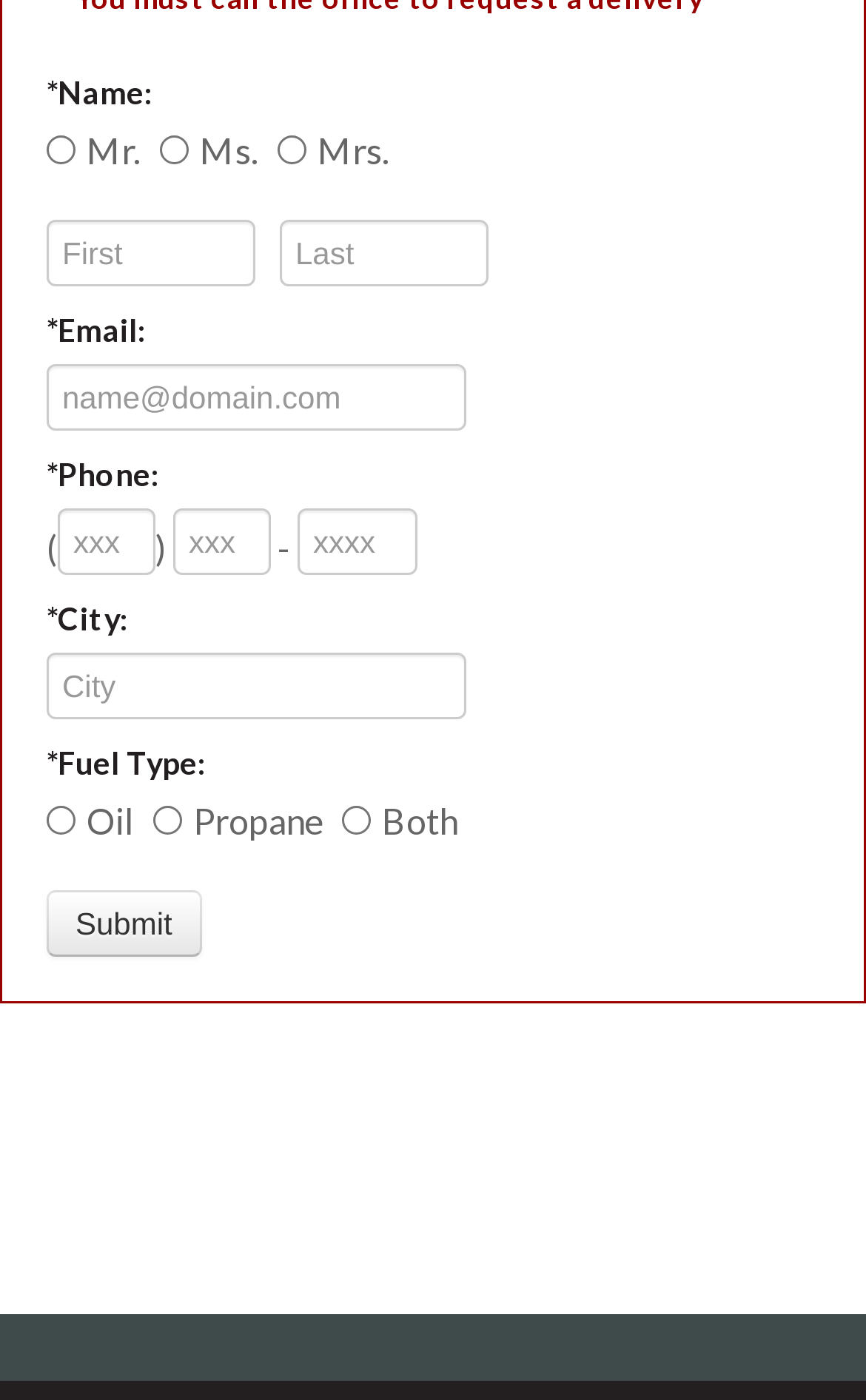Please determine the bounding box coordinates for the UI element described here. Use the format (top-left x, top-left y, bottom-right x, bottom-right y) with values bounded between 0 and 1: parent_node: *Fuel Type: name="xfuelType" value="Propane"

[0.177, 0.575, 0.21, 0.596]